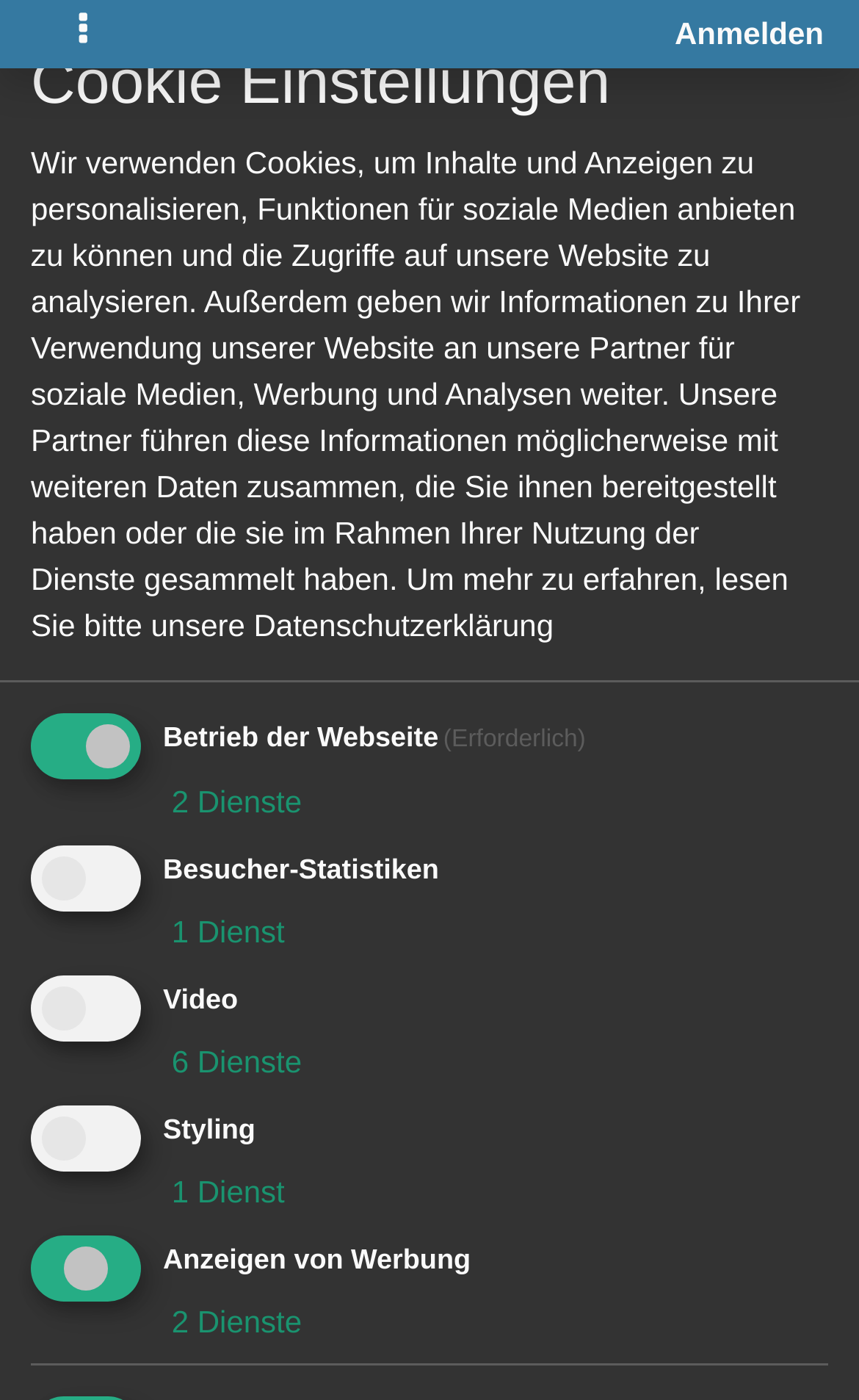Kindly respond to the following question with a single word or a brief phrase: 
How many services are related to video?

6